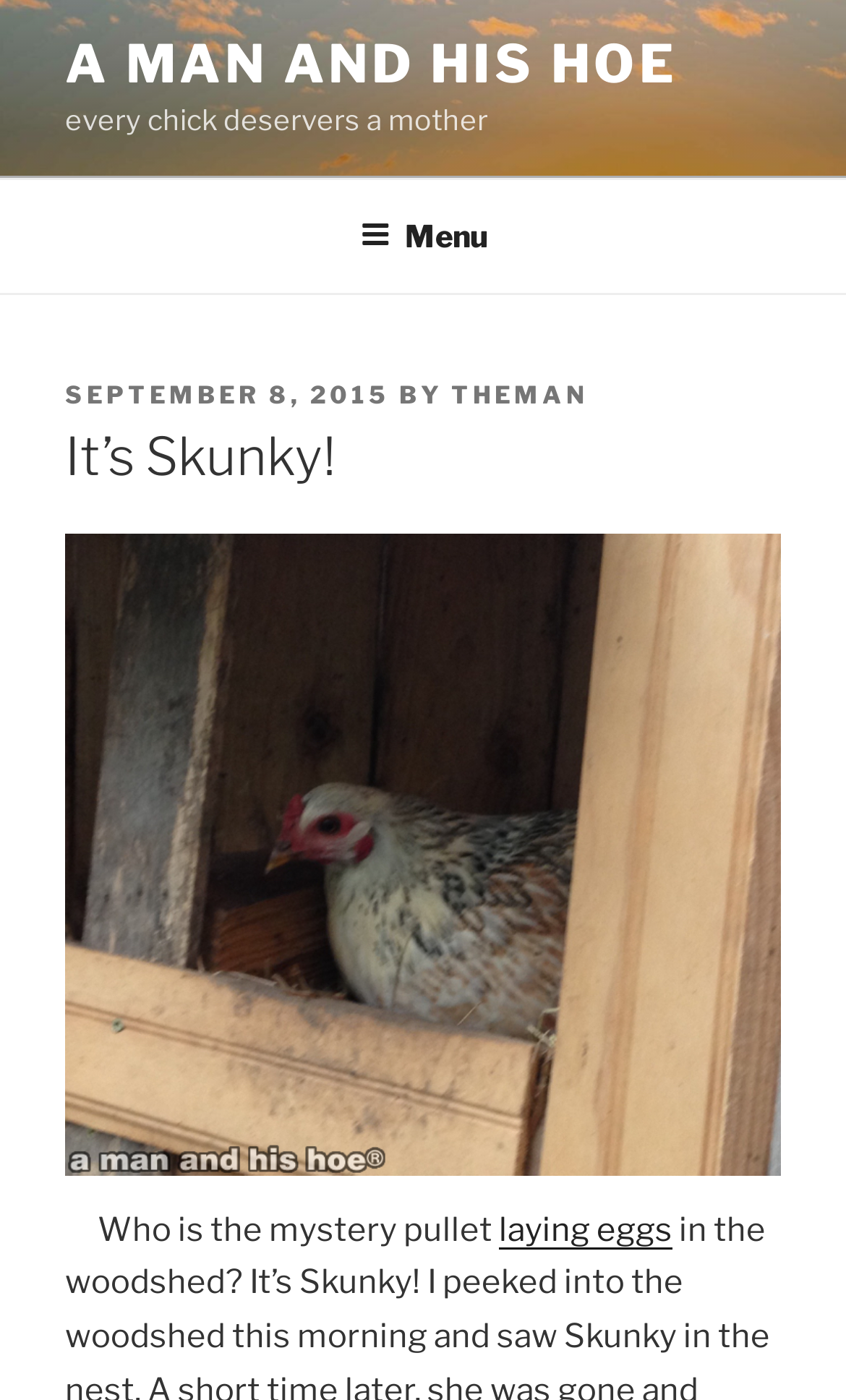Predict the bounding box coordinates of the UI element that matches this description: "theMan". The coordinates should be in the format [left, top, right, bottom] with each value between 0 and 1.

[0.533, 0.271, 0.695, 0.293]